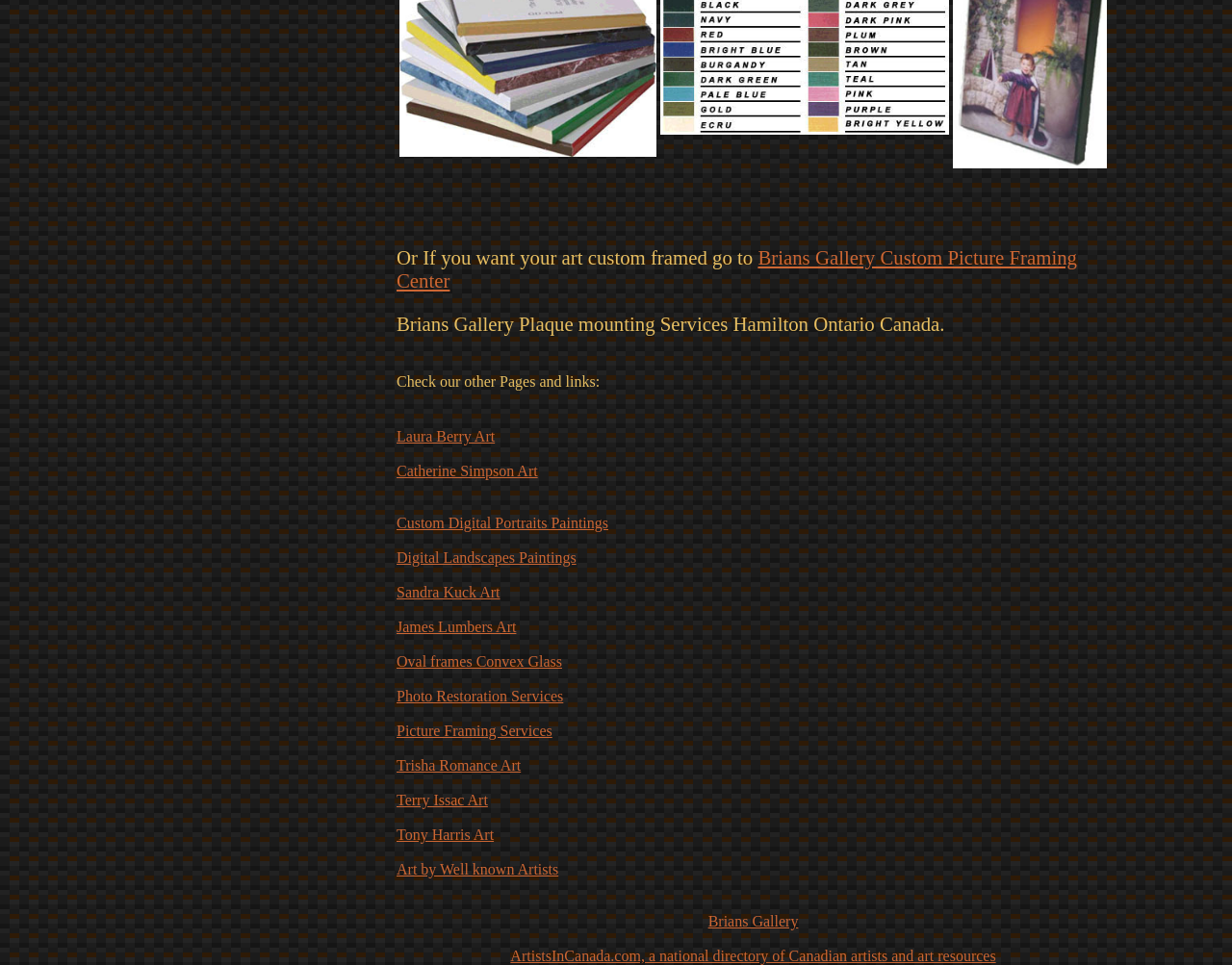How many links are available on the webpage?
Please provide a single word or phrase answer based on the image.

14